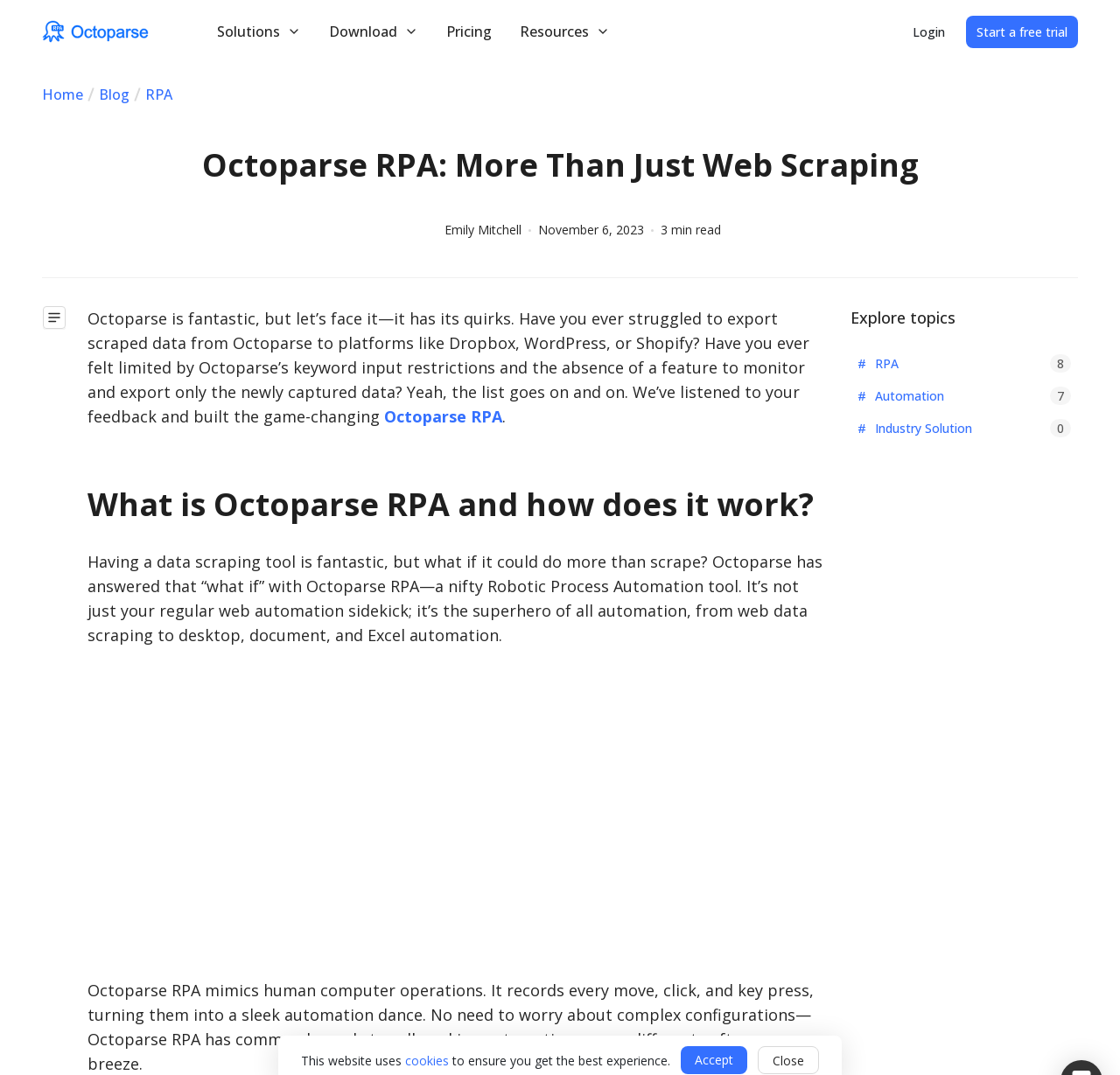What is the text on the top-left corner of the webpage? Based on the image, give a response in one word or a short phrase.

Meet the Game-Changing Octoparse RPA